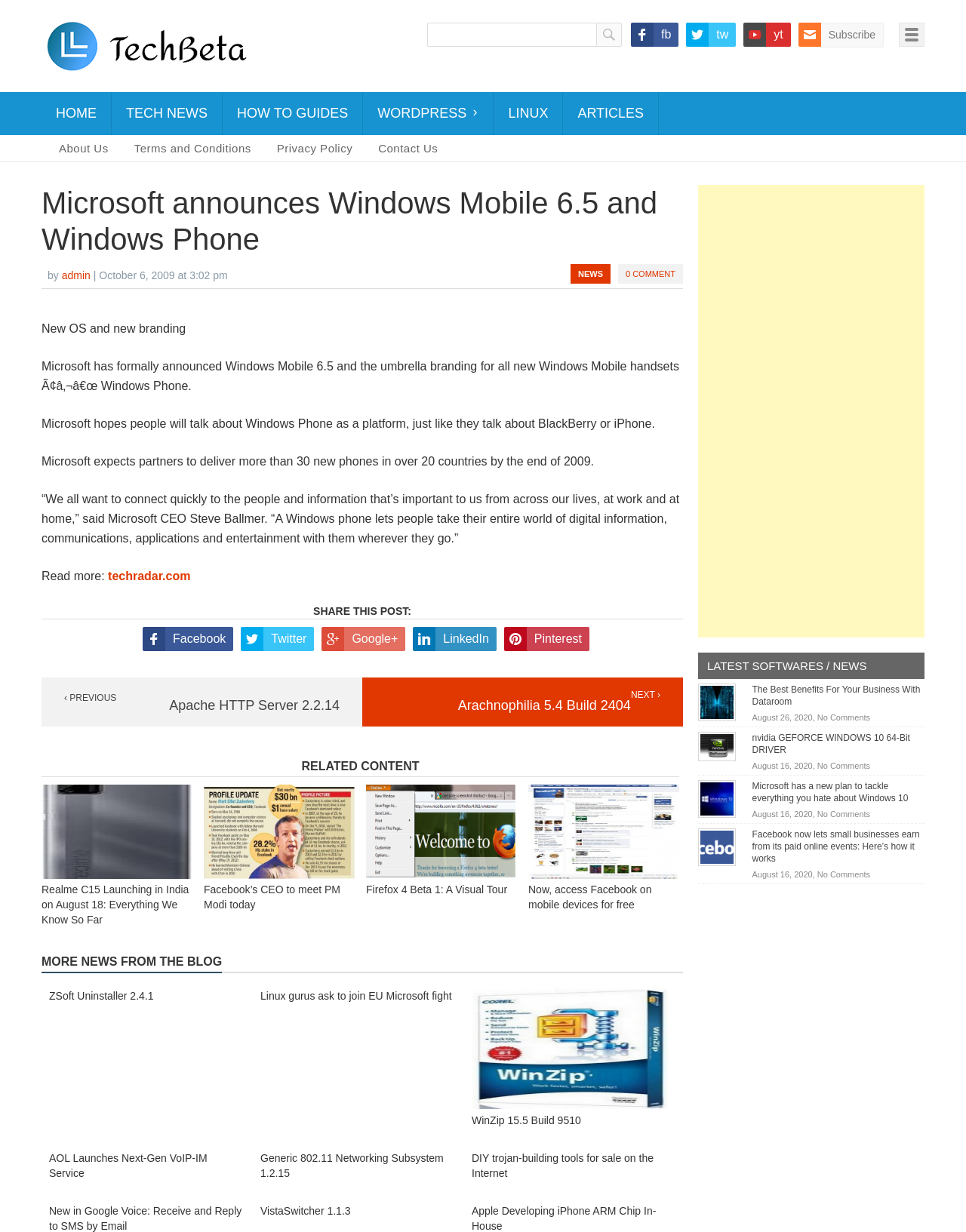What is the name of the website?
Give a detailed explanation using the information visible in the image.

I determined the answer by looking at the link element with the text 'TECHBETA' at the top of the webpage, which is likely the website's name.